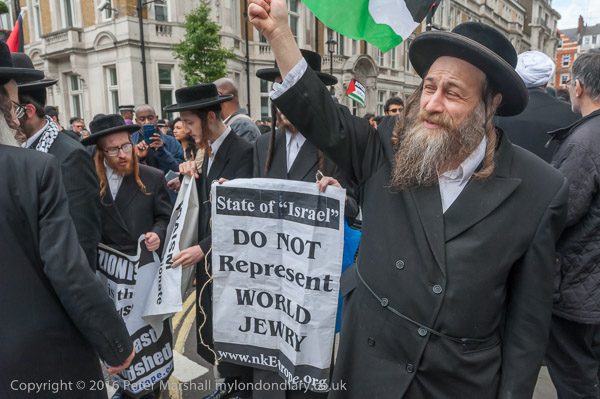Provide a short answer using a single word or phrase for the following question: 
What is the atmosphere of the protest?

Significant social message